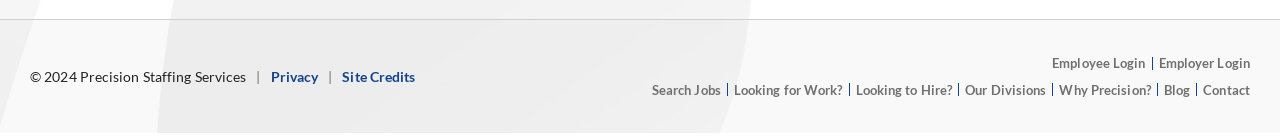Pinpoint the bounding box coordinates of the area that must be clicked to complete this instruction: "read the blog".

[0.909, 0.563, 0.93, 0.756]